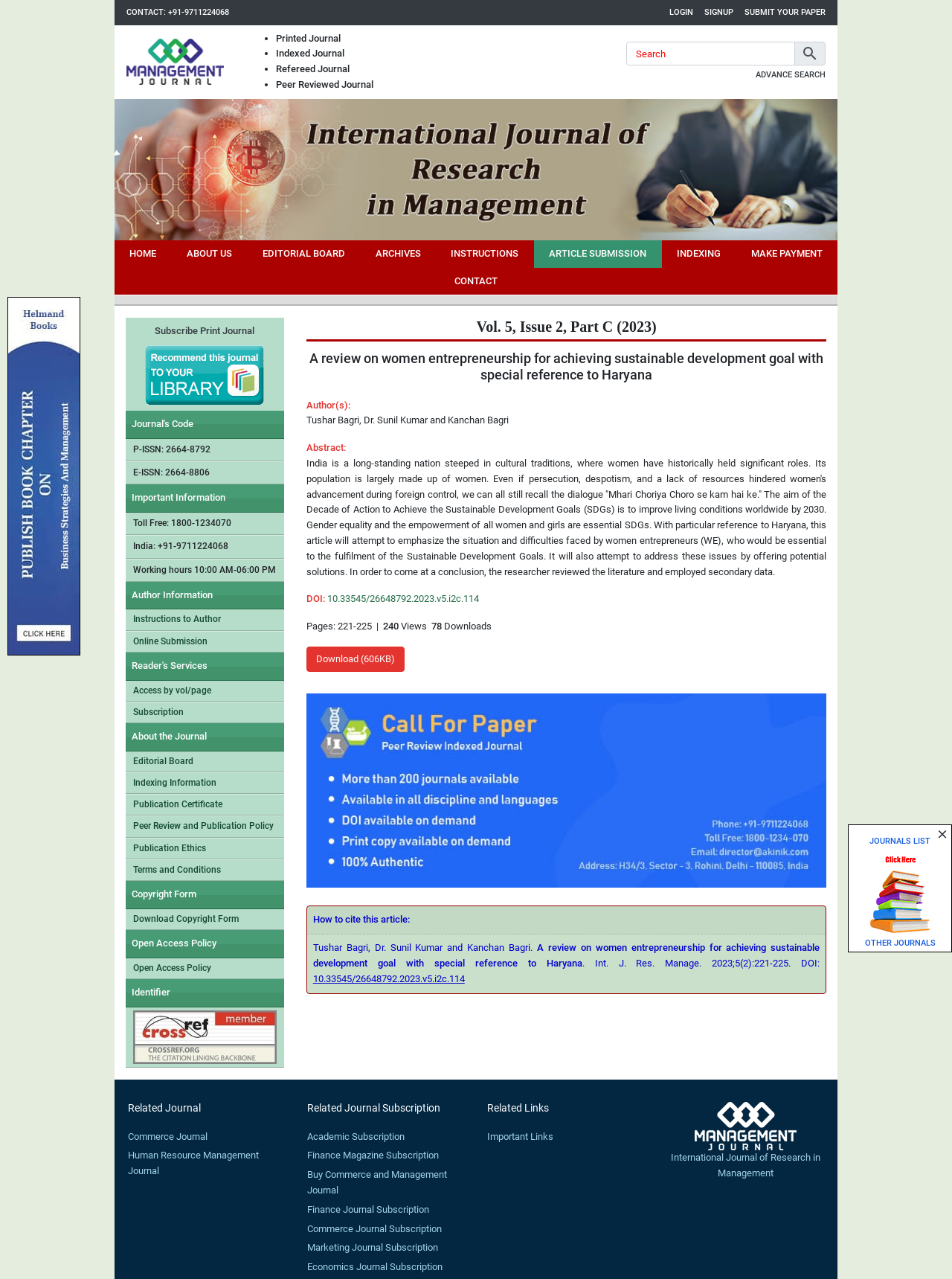Respond concisely with one word or phrase to the following query:
What is the DOI of the article?

10.33545/26648792.2023.v5.i2c.114